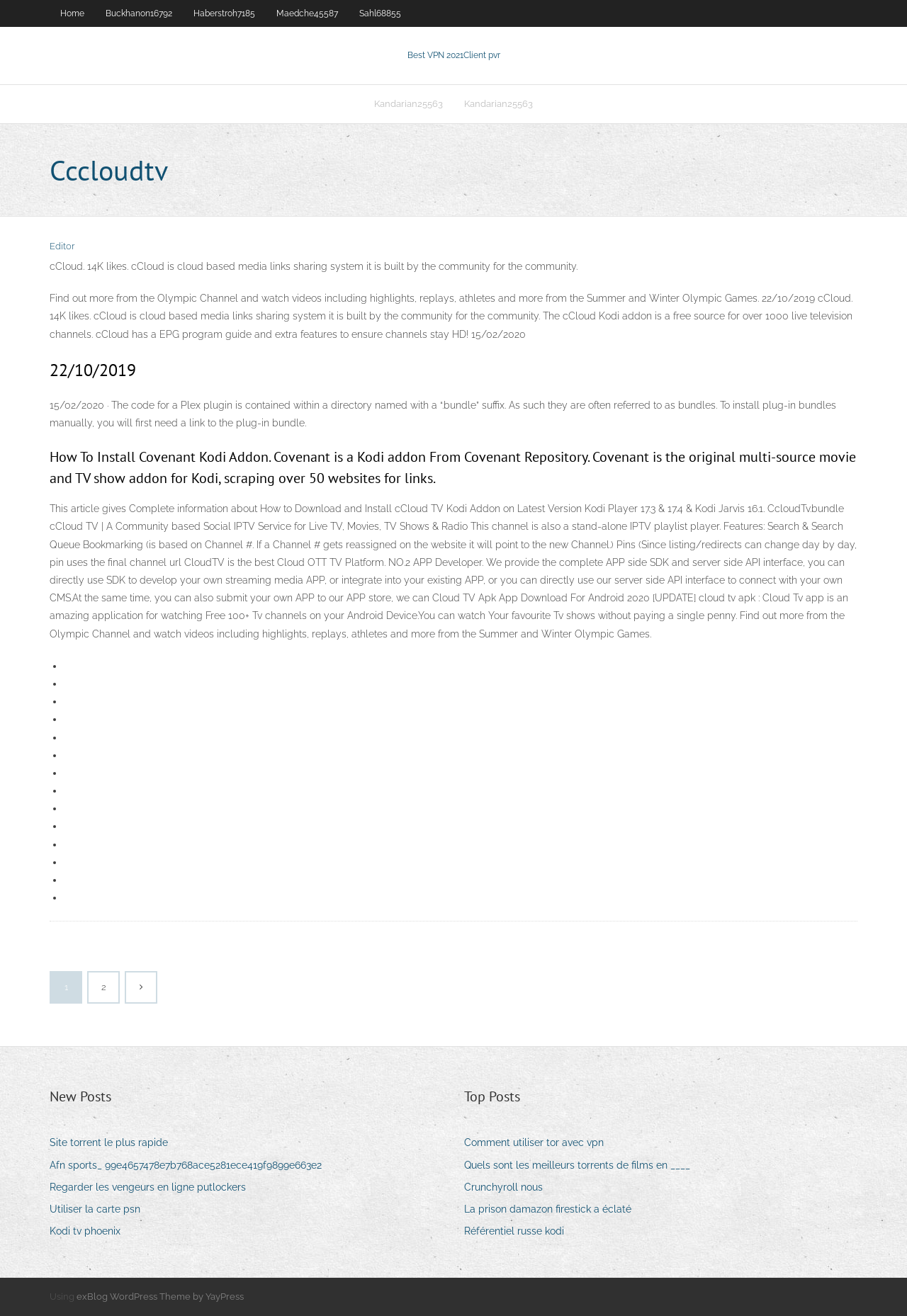Can you specify the bounding box coordinates of the area that needs to be clicked to fulfill the following instruction: "Click on the 'Home' link"?

[0.055, 0.0, 0.105, 0.02]